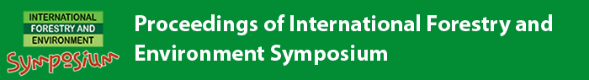What is the artistic style of the word 'Symposium' on the banner?
Refer to the screenshot and respond with a concise word or phrase.

Artistically styled